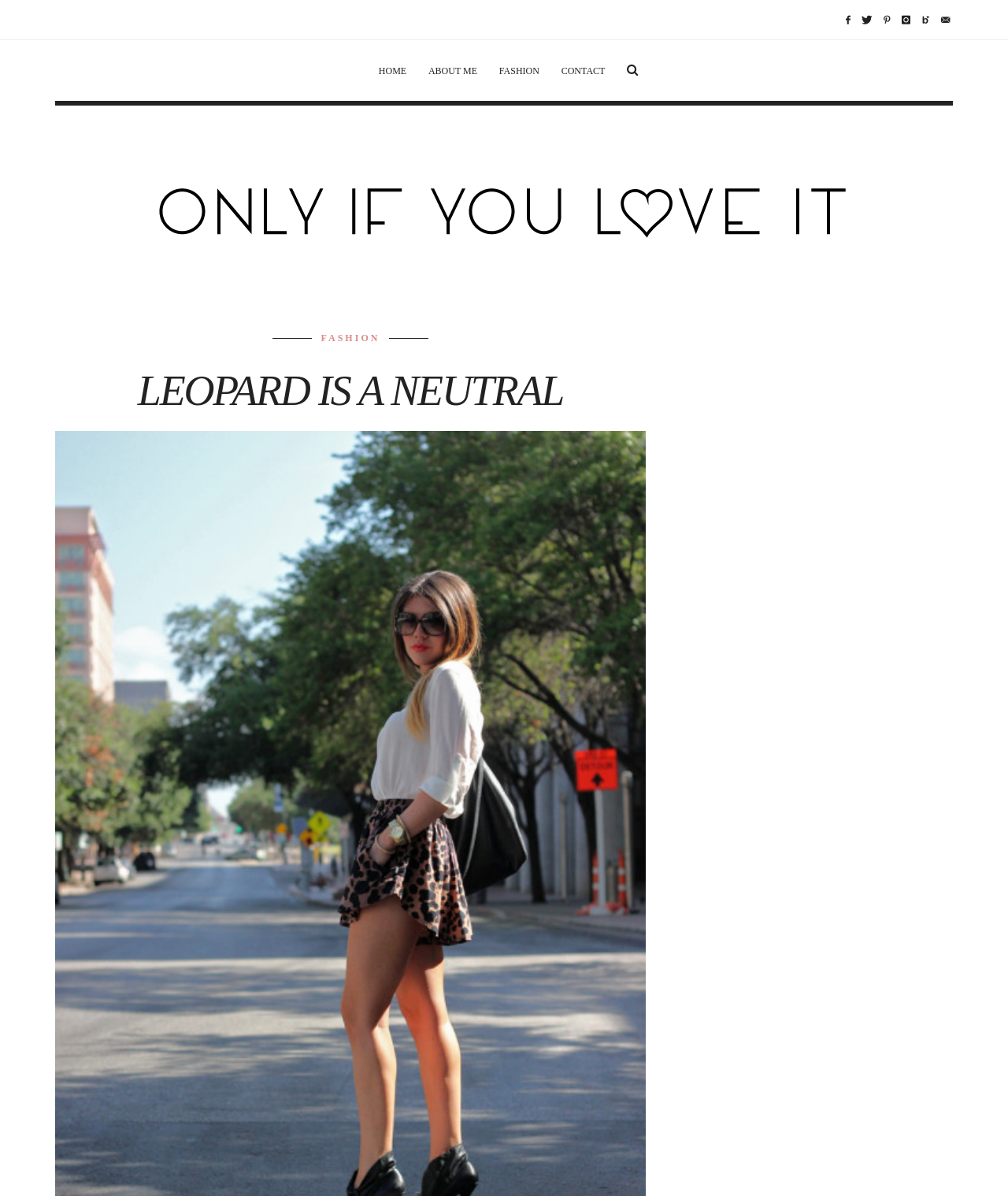Answer the question below in one word or phrase:
What is the category of the link 'FASHION'?

Navigation link